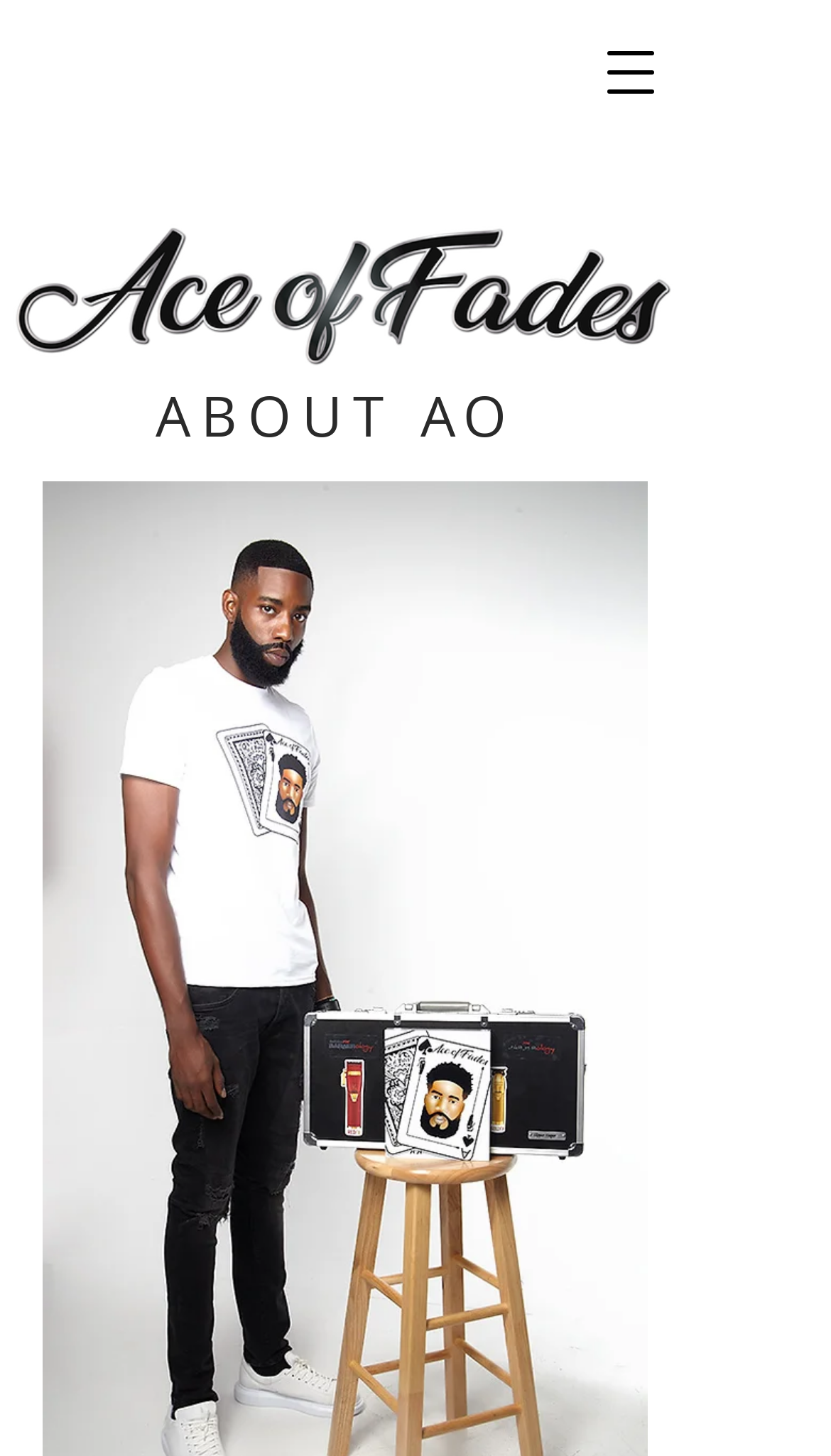Mark the bounding box of the element that matches the following description: "aria-label="Open navigation menu"".

[0.697, 0.015, 0.821, 0.085]